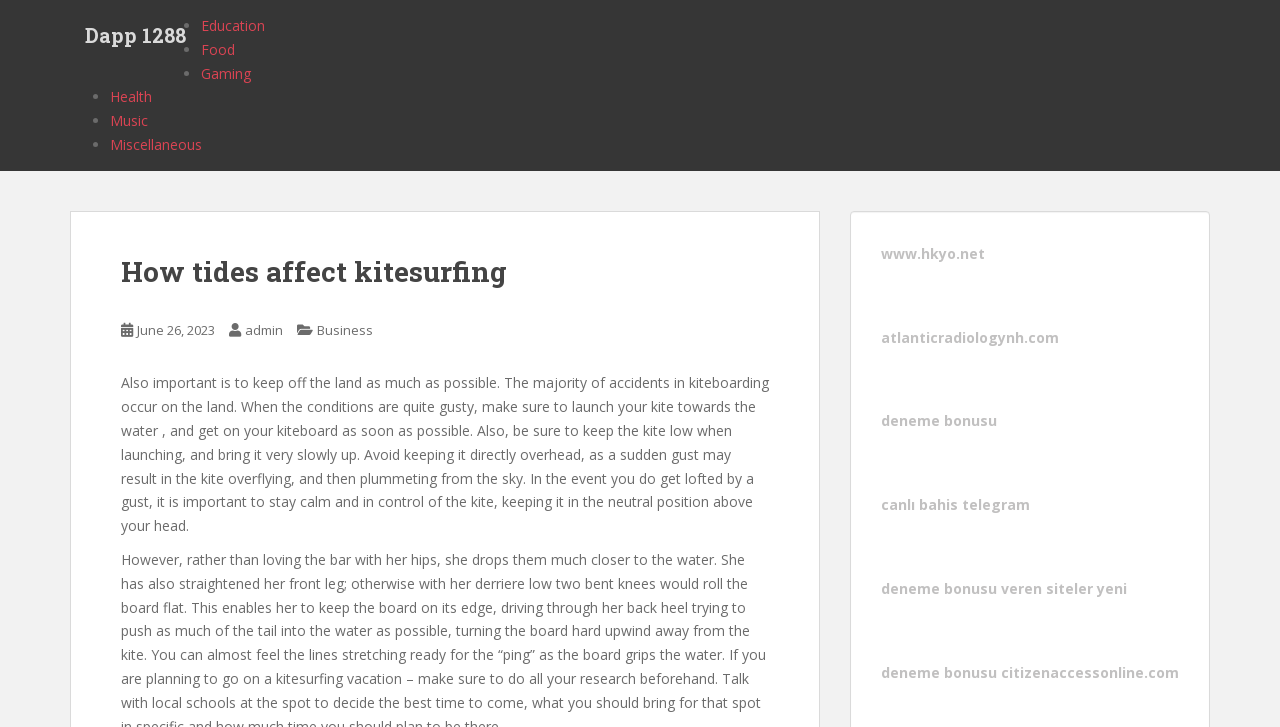Please specify the bounding box coordinates of the area that should be clicked to accomplish the following instruction: "Share on Facebook". The coordinates should consist of four float numbers between 0 and 1, i.e., [left, top, right, bottom].

None